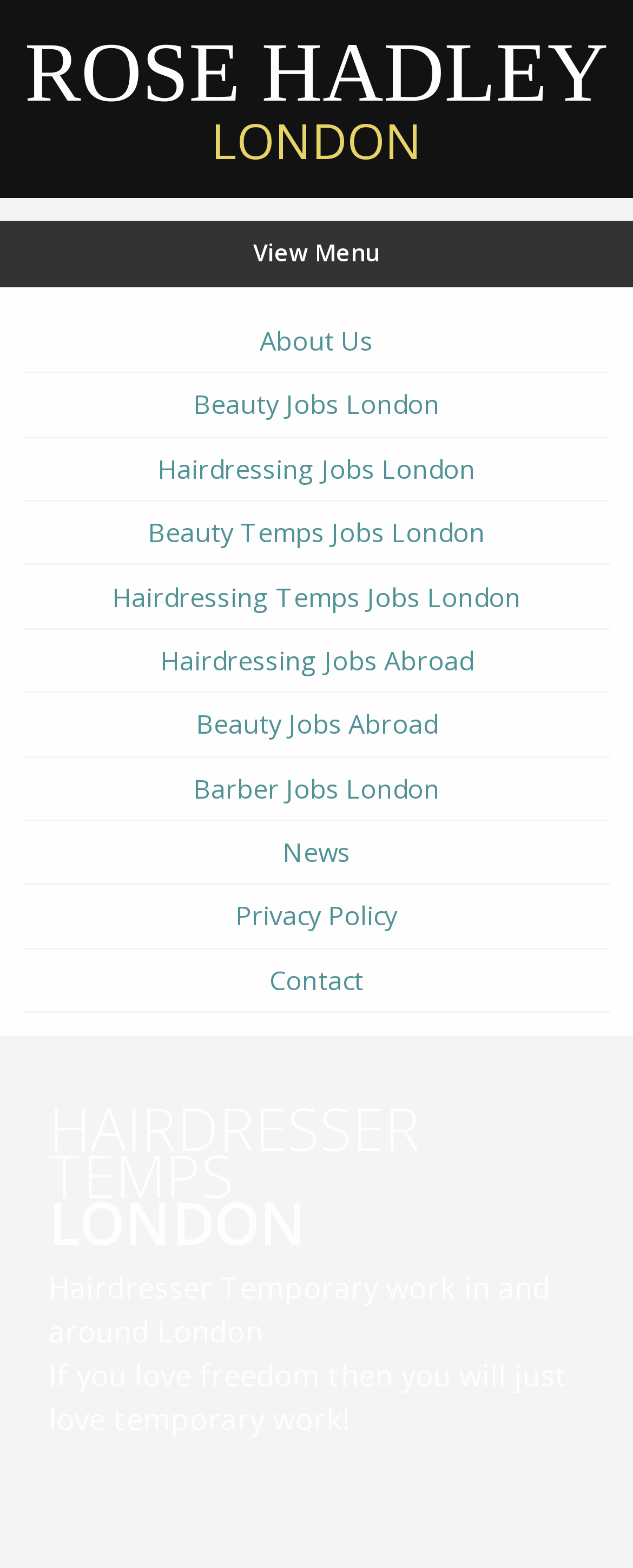Please mark the bounding box coordinates of the area that should be clicked to carry out the instruction: "Read more about Hairdresser Temporary work in and around London".

[0.077, 0.809, 0.869, 0.862]